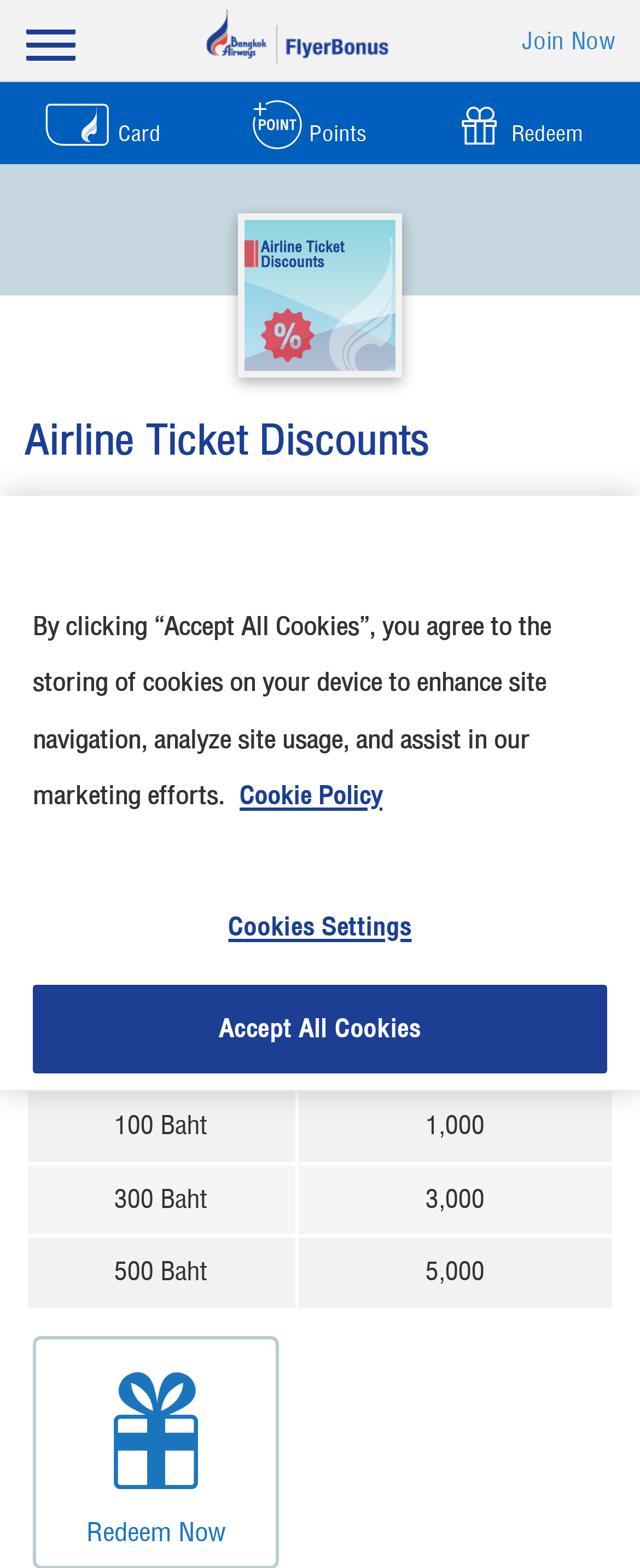What is the purpose of presenting the voucher at the ticketing offices? Observe the screenshot and provide a one-word or short phrase answer.

To claim Airline Ticket Discounts Voucher